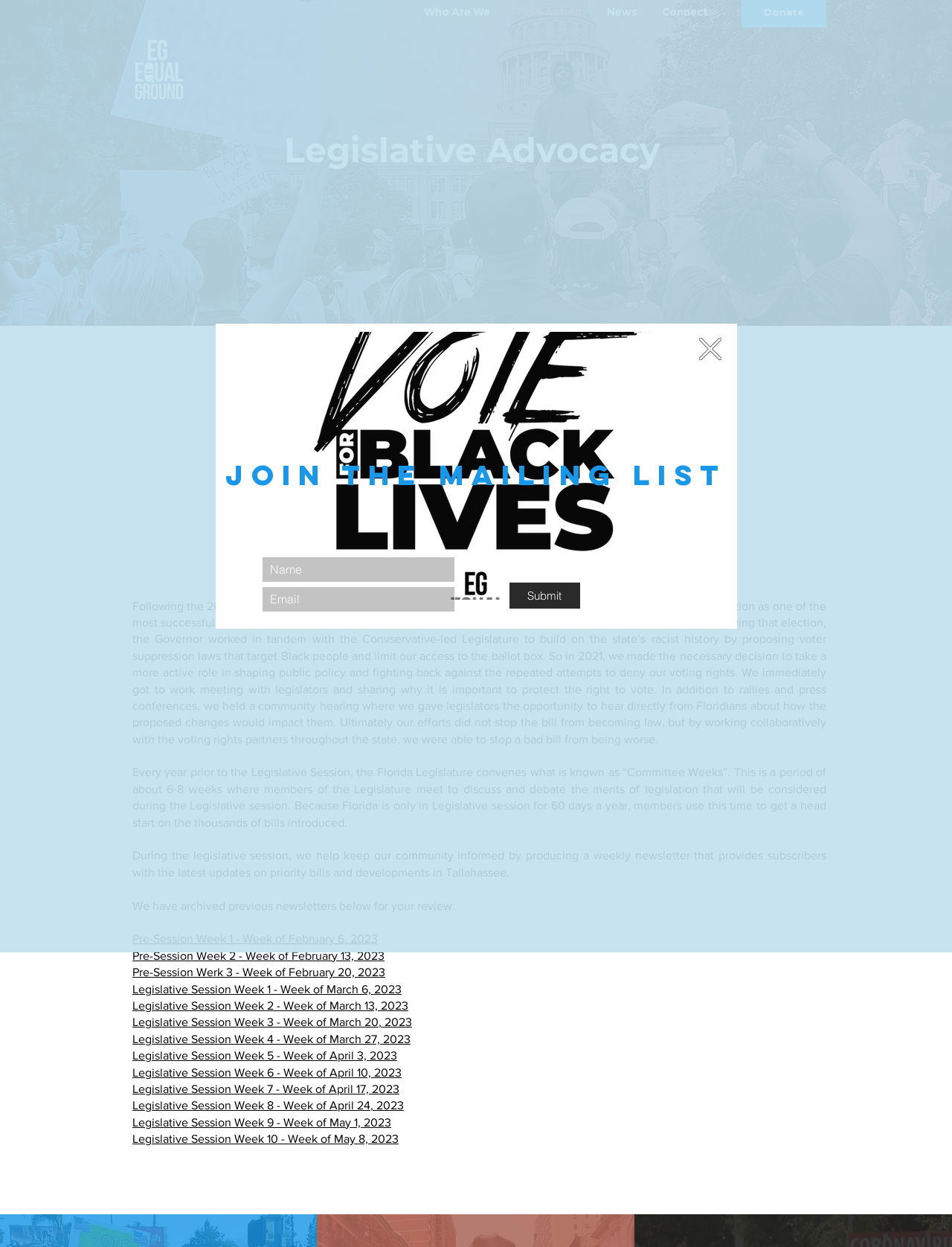Extract the bounding box of the UI element described as: "Switch to: Action Fund".

[0.63, 0.0, 0.798, 0.03]